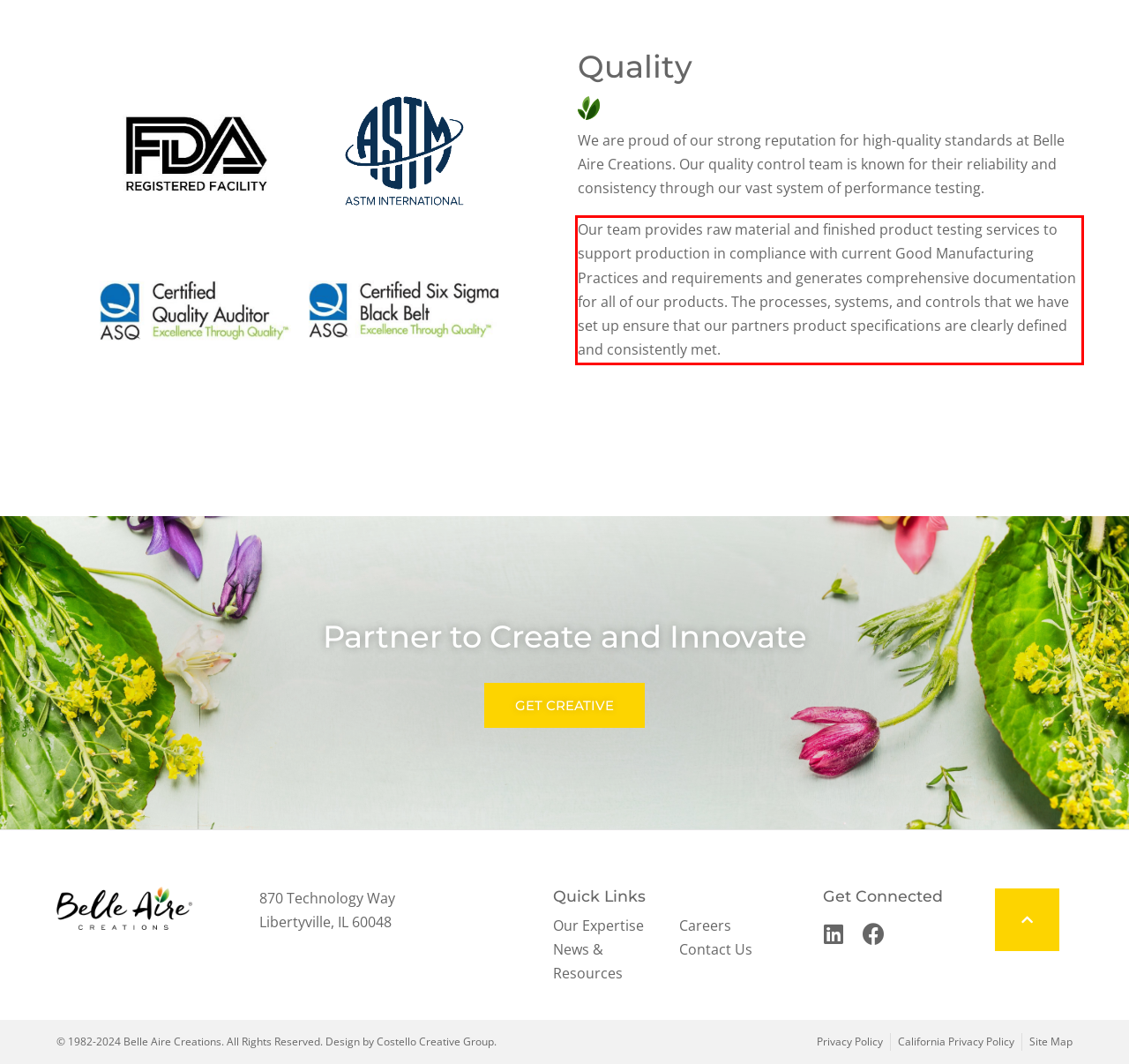Using the provided screenshot, read and generate the text content within the red-bordered area.

Our team provides raw material and finished product testing services to support production in compliance with current Good Manufacturing Practices and requirements and generates comprehensive documentation for all of our products. The processes, systems, and controls that we have set up ensure that our partners product specifications are clearly defined and consistently met.